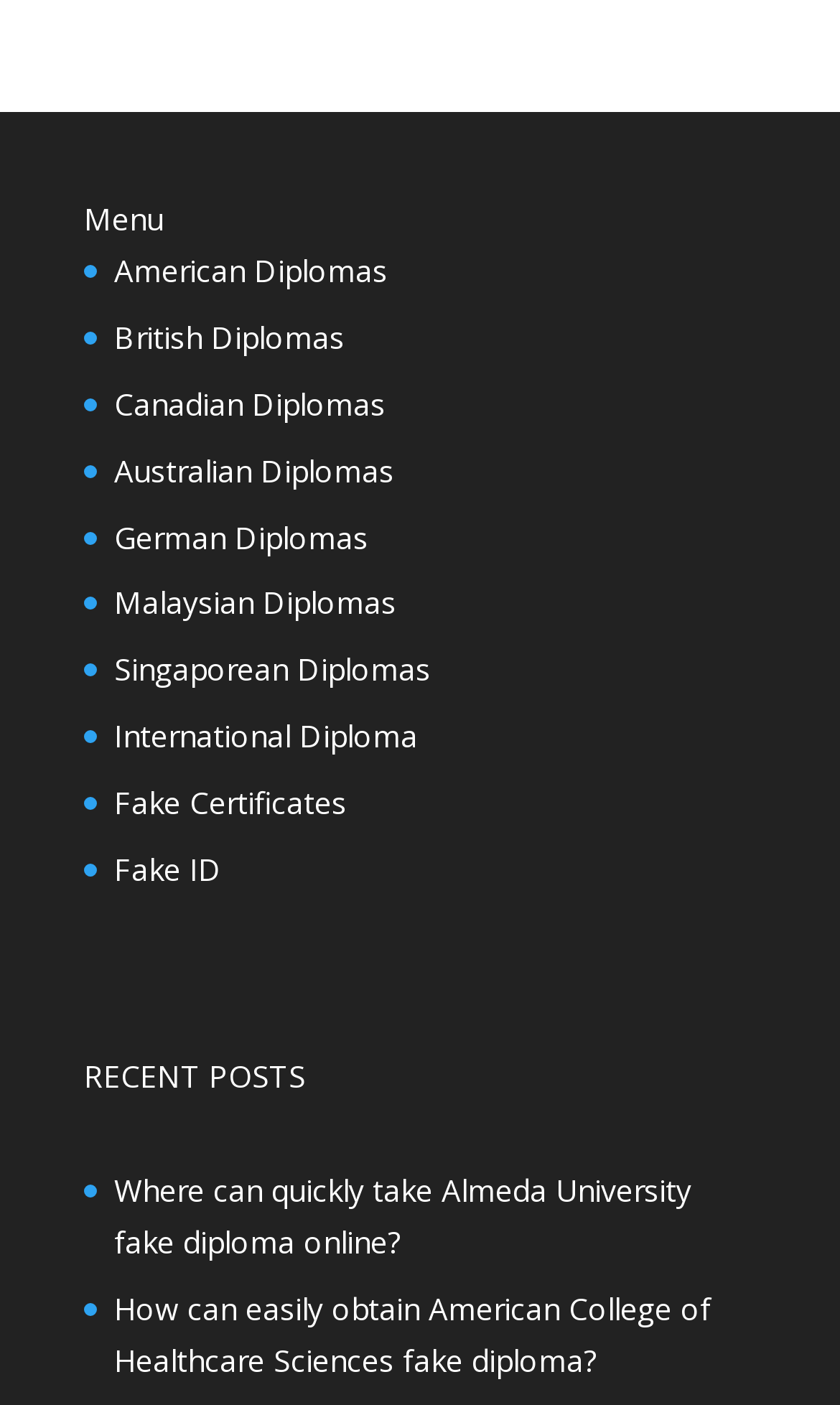Please identify the bounding box coordinates of the element that needs to be clicked to execute the following command: "Click the menu button". Provide the bounding box using four float numbers between 0 and 1, formatted as [left, top, right, bottom].

None